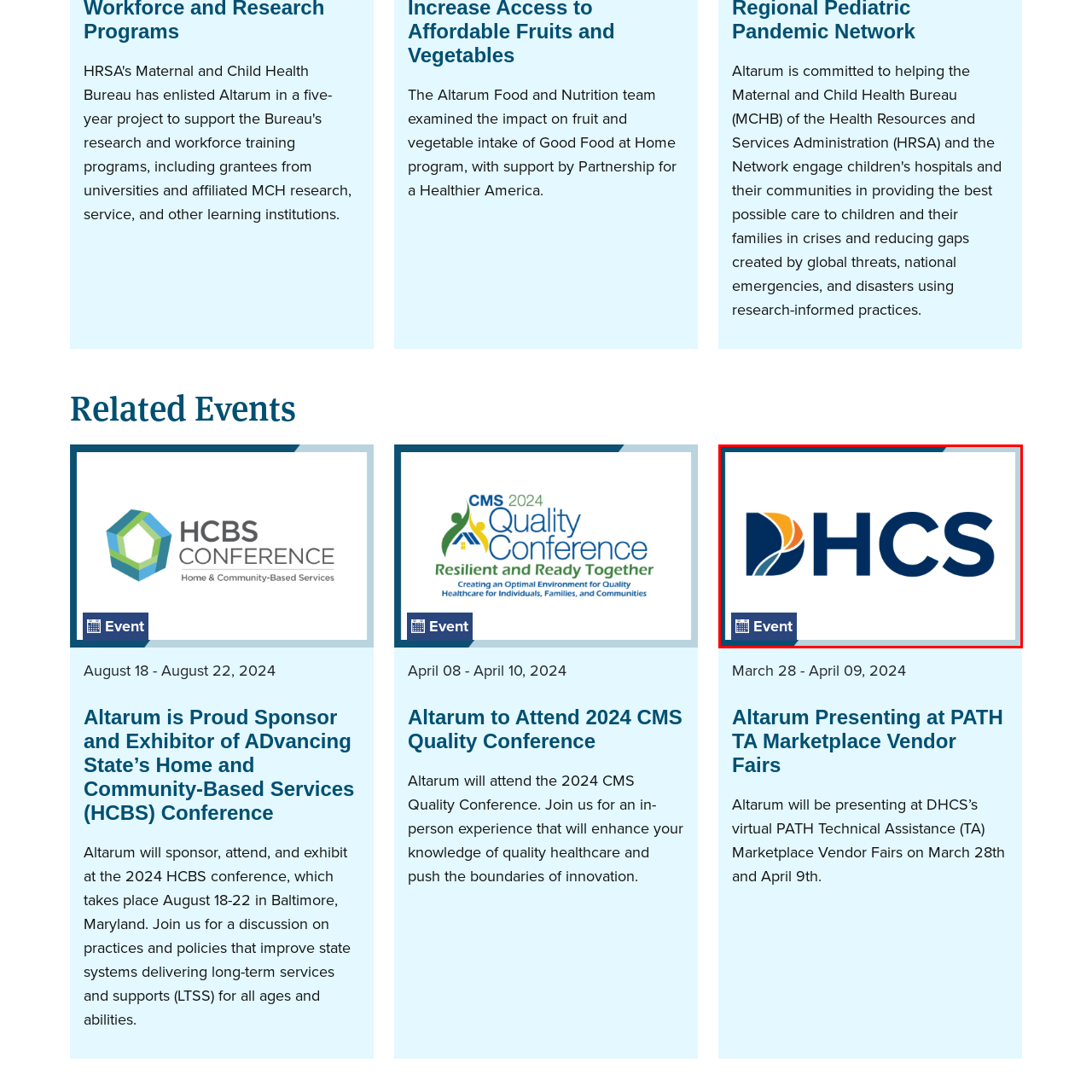What is the purpose of the DHCS logo?
Examine the portion of the image surrounded by the red bounding box and deliver a detailed answer to the question.

According to the caption, the DHCS logo illustrates Altarum's collaboration with key health service initiatives, highlighting their commitment to advancing healthcare policy and support systems, indicating that the purpose of the DHCS logo is to illustrate this collaboration.